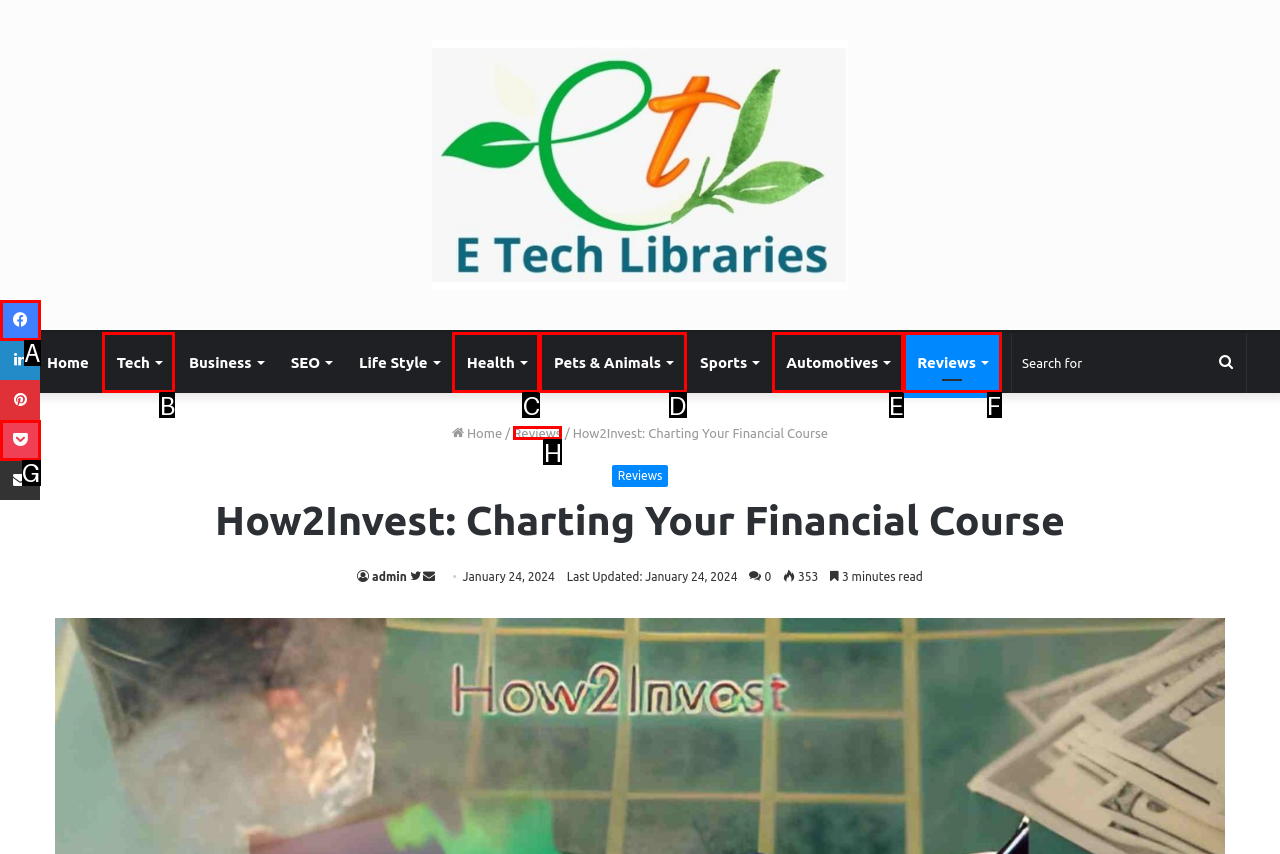Among the marked elements in the screenshot, which letter corresponds to the UI element needed for the task: Go to Home page?

None